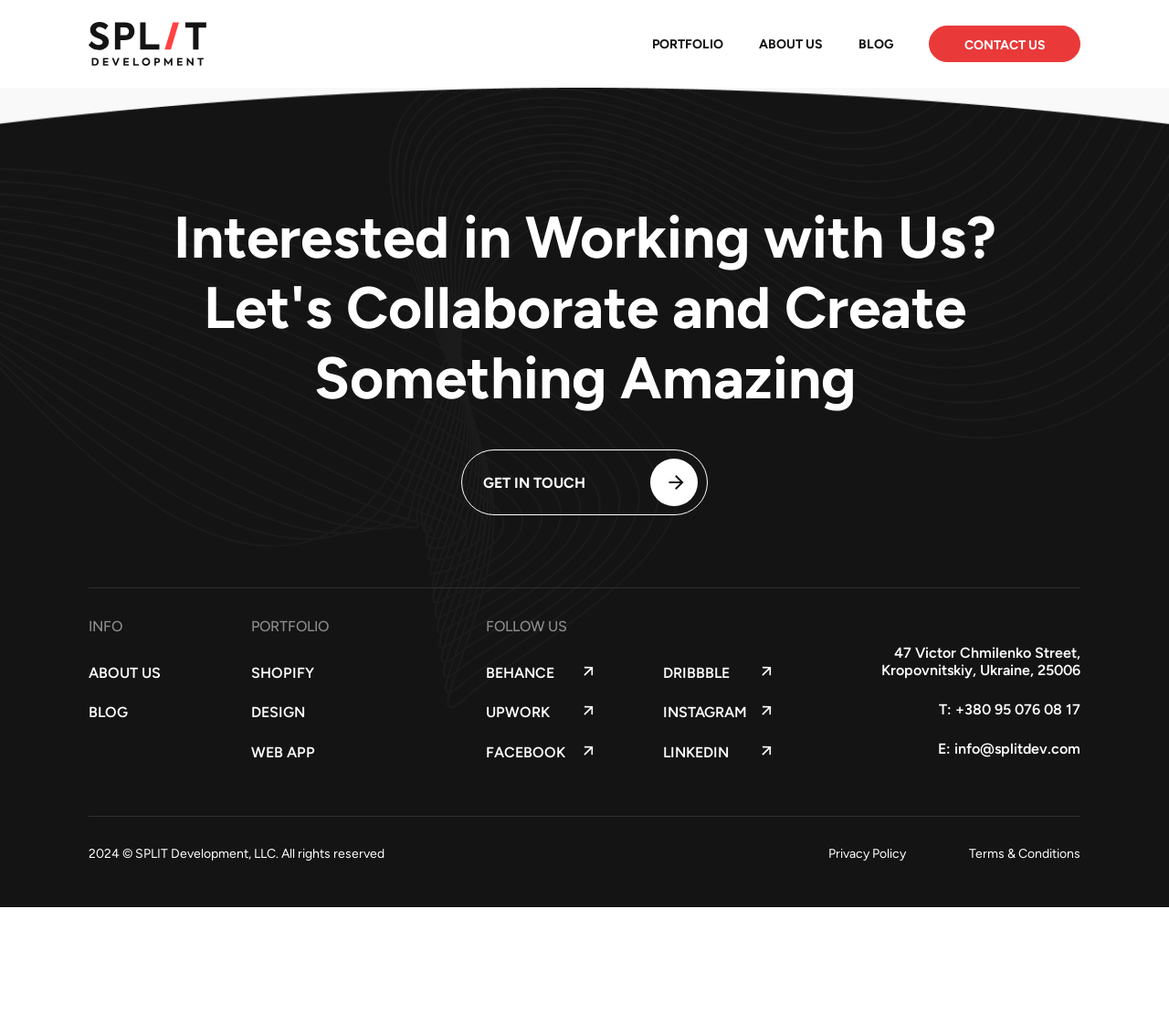What is the phone number of the company?
Using the details shown in the screenshot, provide a comprehensive answer to the question.

The phone number can be found in the footer section of the webpage, where it is written as 'T: +380 95 076 08 17'.